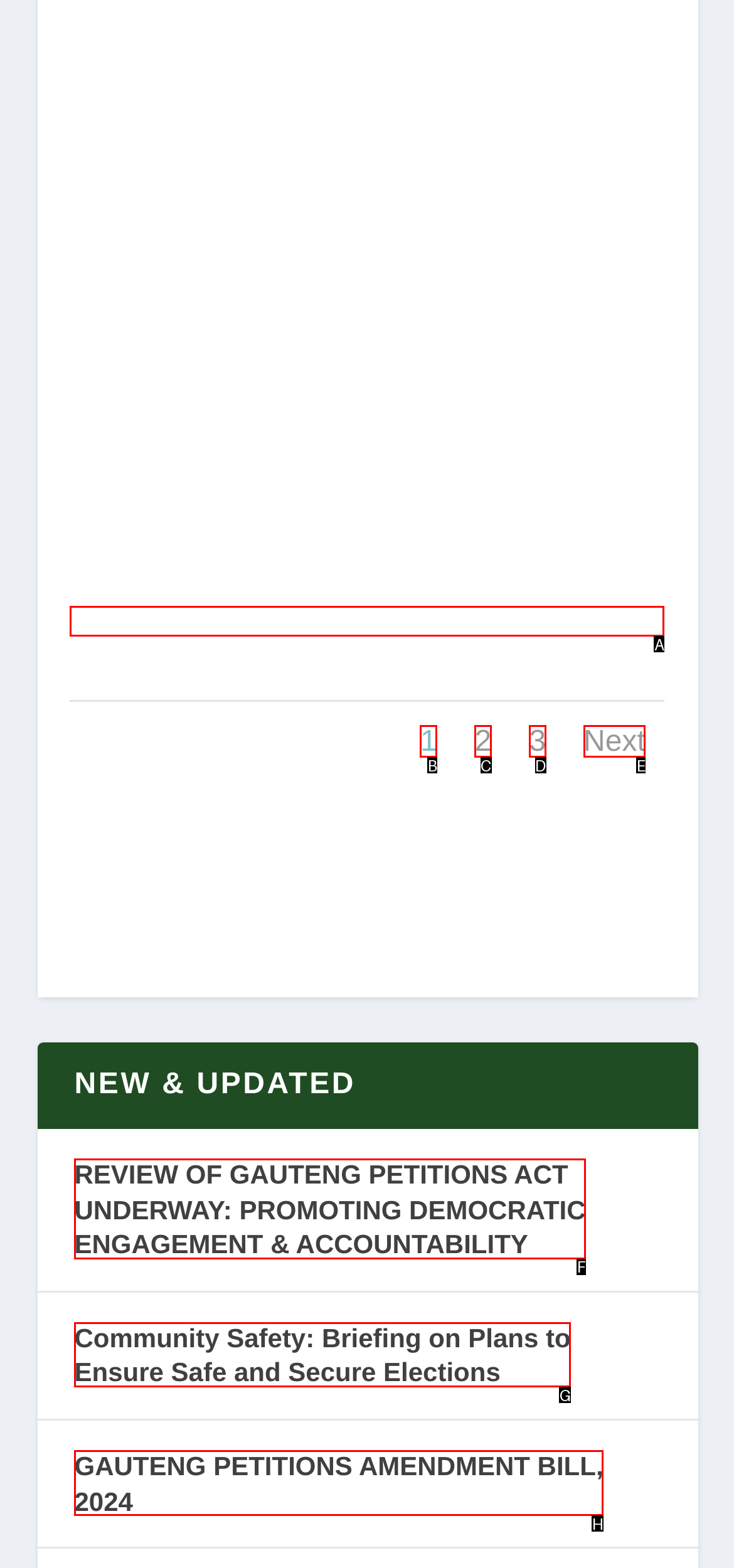Identify the option that corresponds to: GAUTENG PETITIONS AMENDMENT BILL, 2024
Respond with the corresponding letter from the choices provided.

H